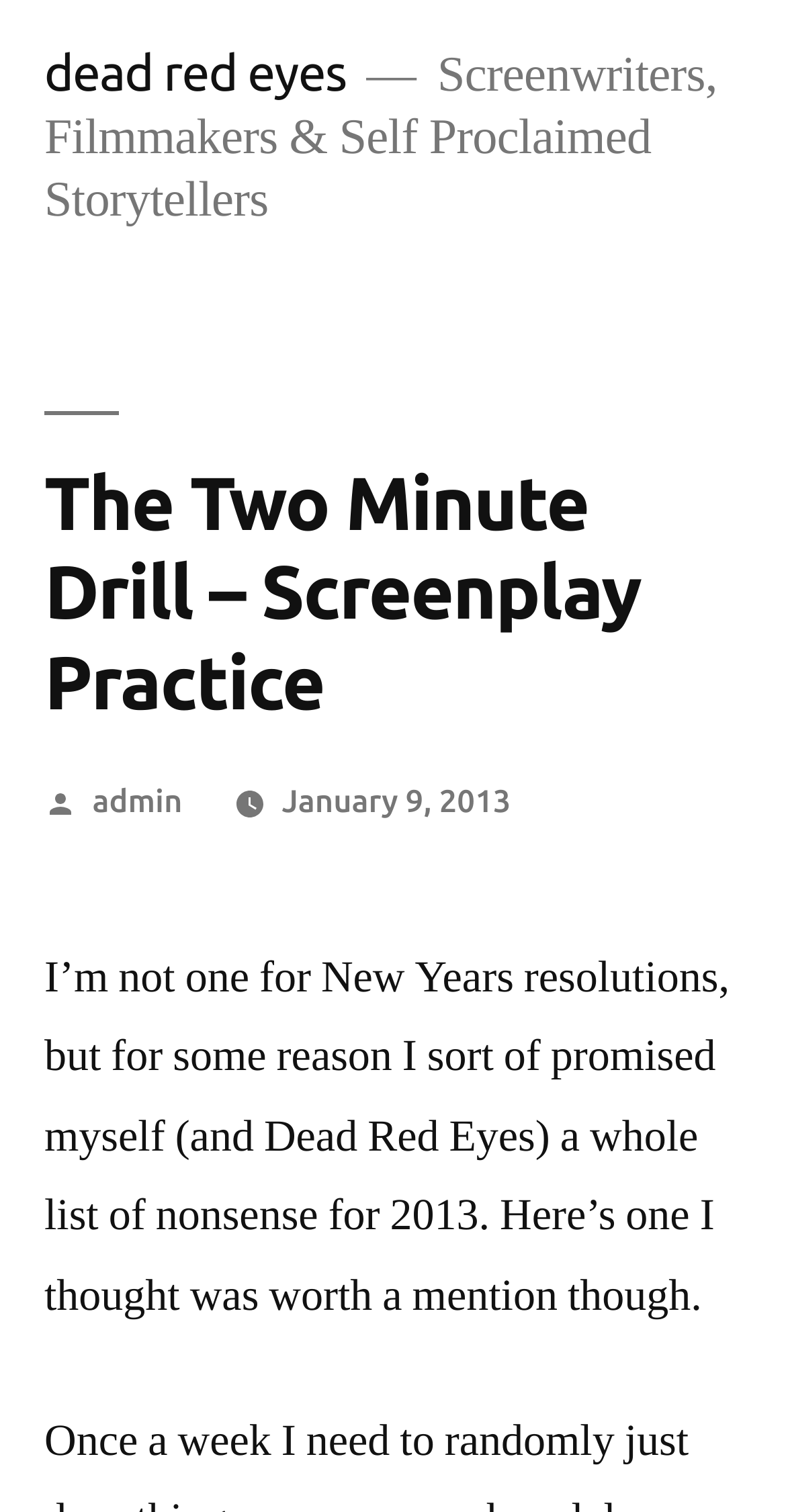Using the description "dead red eyes", locate and provide the bounding box of the UI element.

[0.056, 0.029, 0.441, 0.067]